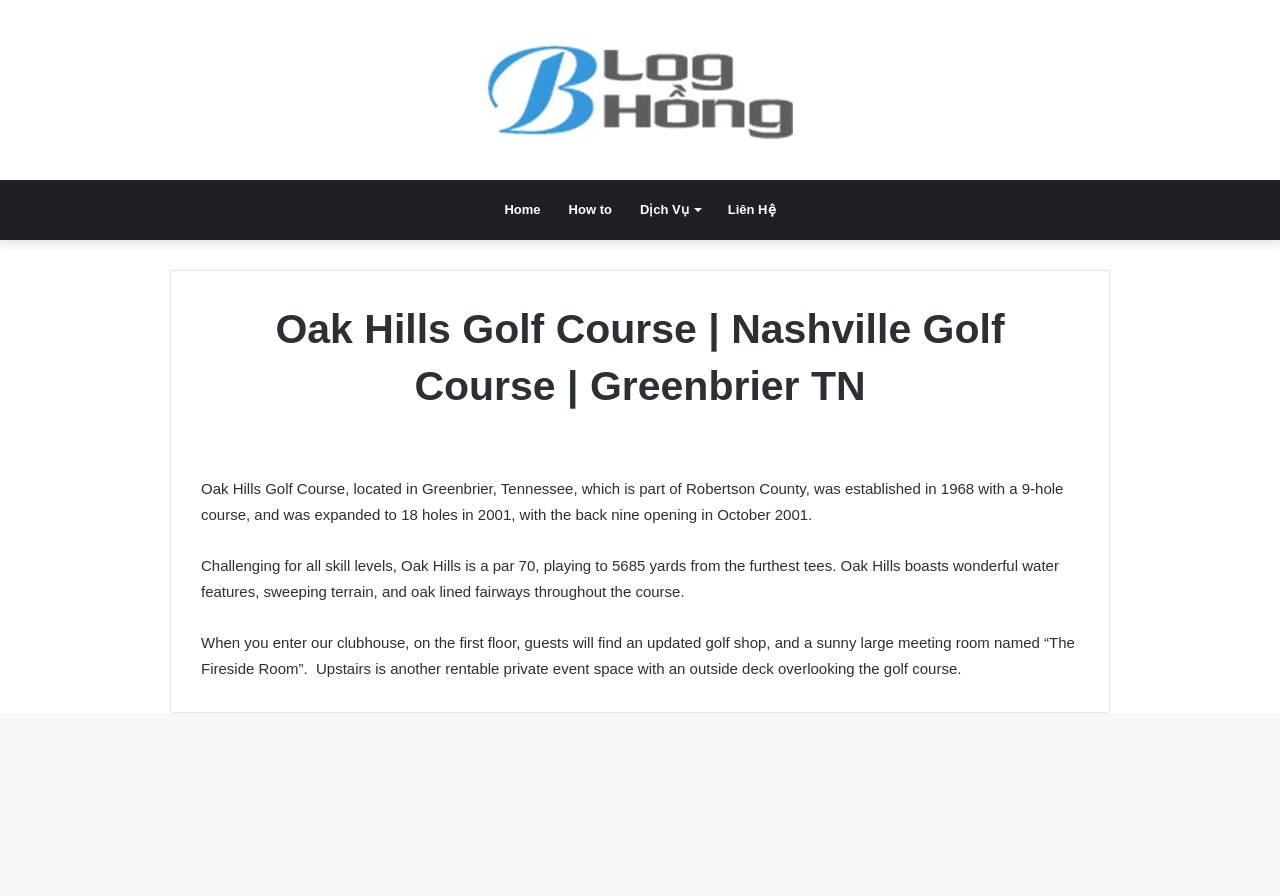From the given element description: "Dịch Vụ", find the bounding box for the UI element. Provide the coordinates as four float numbers between 0 and 1, in the order [left, top, right, bottom].

[0.489, 0.201, 0.558, 0.268]